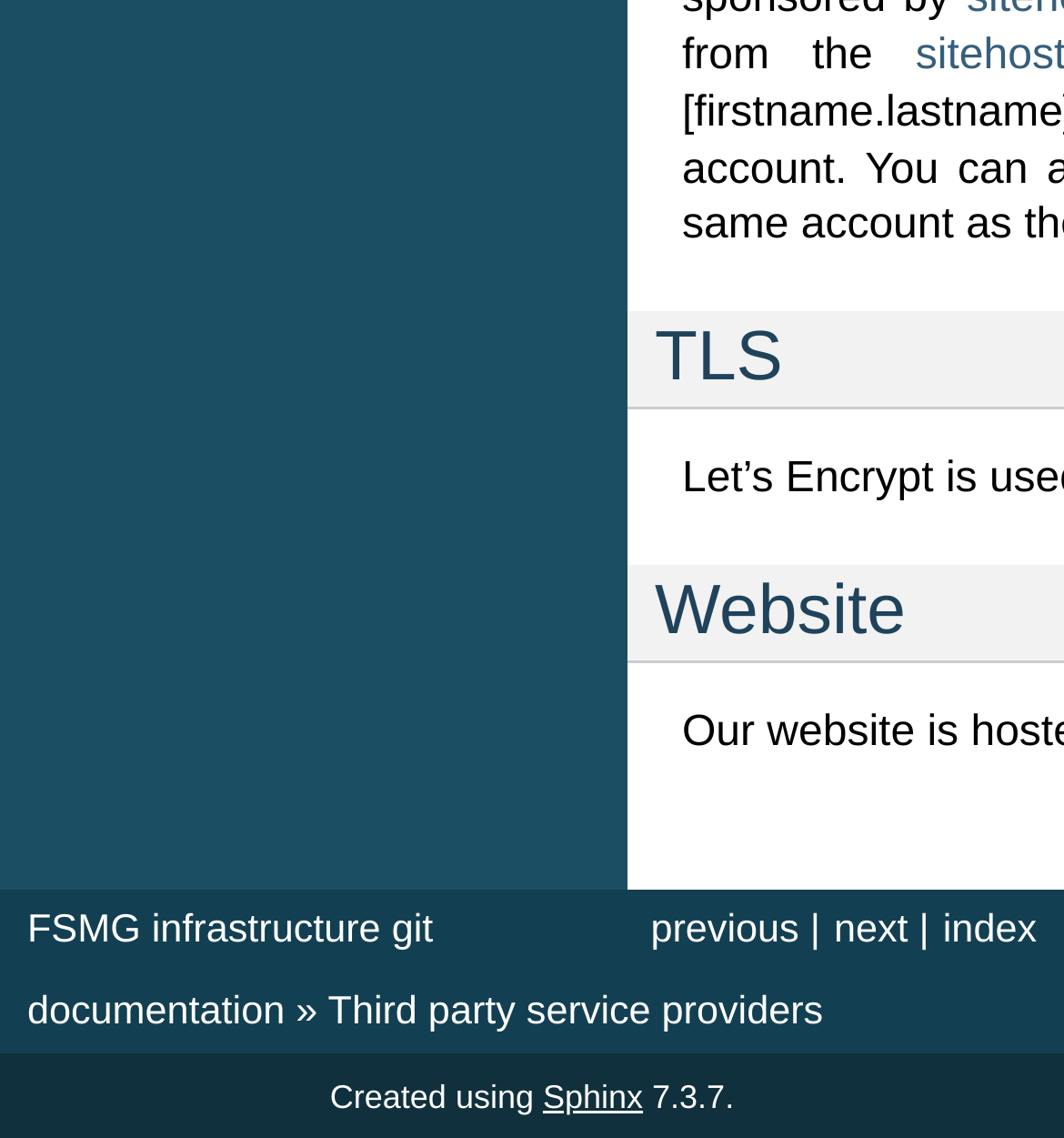Identify and provide the bounding box for the element described by: "Sphinx".

[0.51, 0.945, 0.604, 0.978]